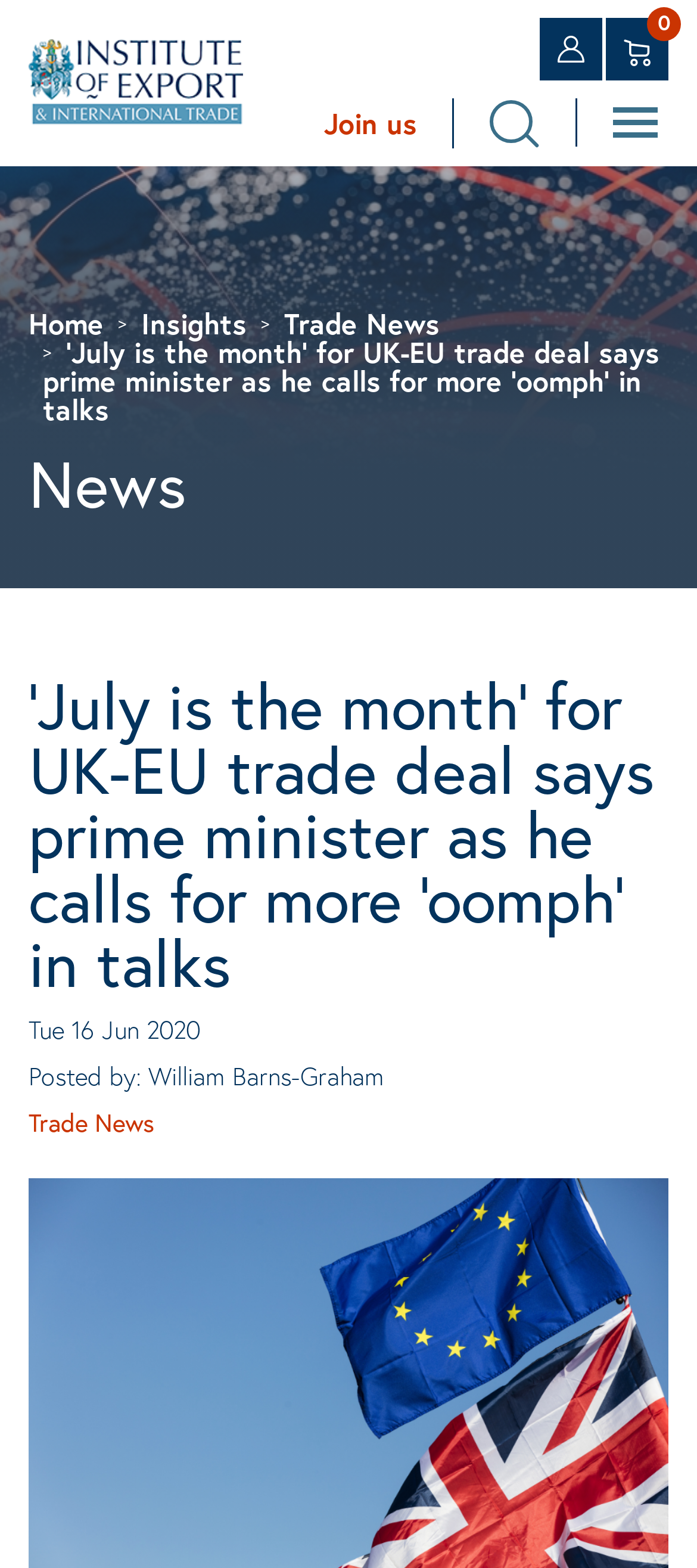Based on the element description, predict the bounding box coordinates (top-left x, top-left y, bottom-right x, bottom-right y) for the UI element in the screenshot: Login

[0.774, 0.011, 0.864, 0.051]